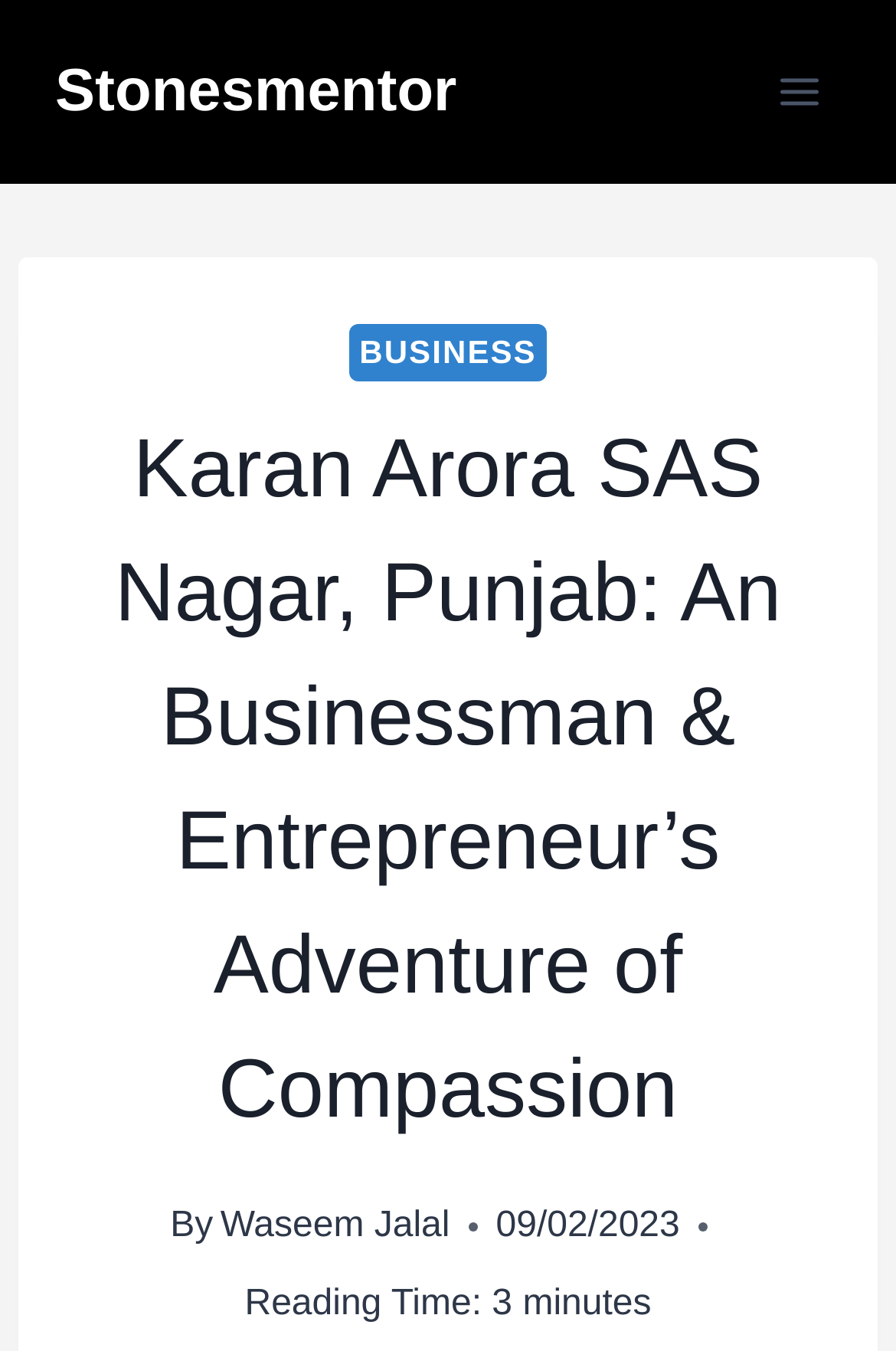What is the name of the businessman?
Using the image provided, answer with just one word or phrase.

Karan Arora